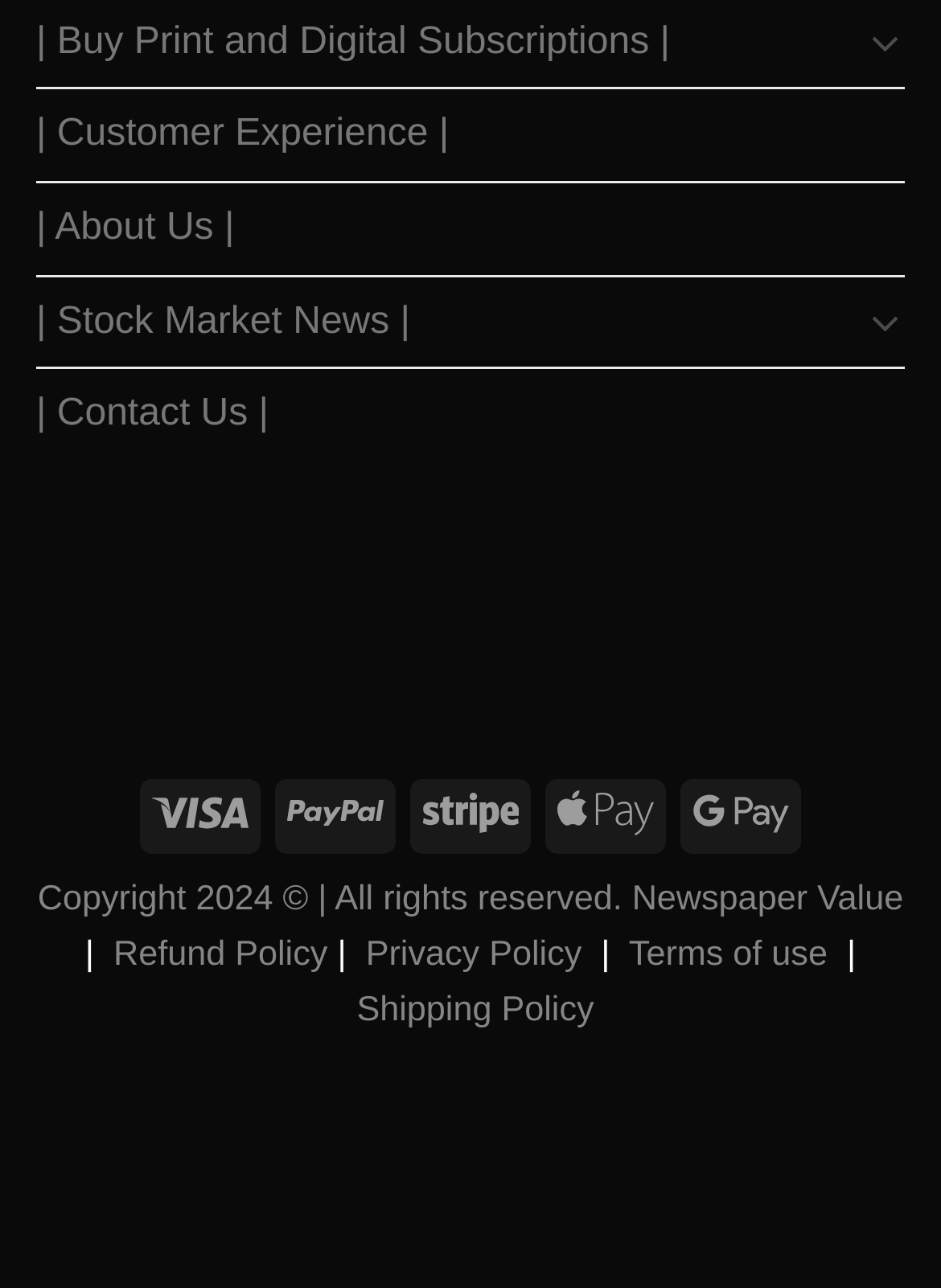Identify the bounding box coordinates for the element you need to click to achieve the following task: "Go to the 'Bloomberg' website". Provide the bounding box coordinates as four float numbers between 0 and 1, in the form [left, top, right, bottom].

[0.632, 0.818, 0.765, 0.84]